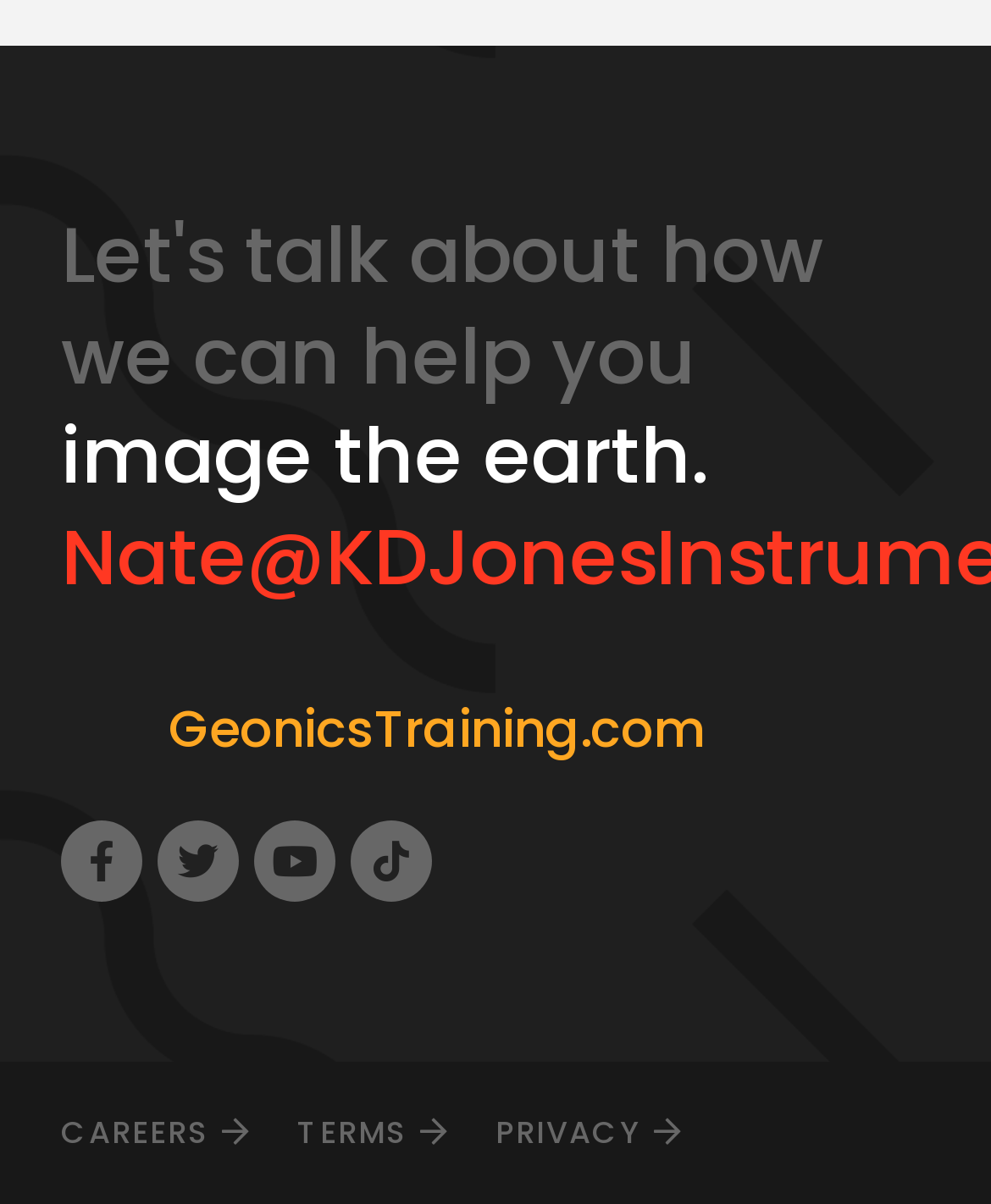Predict the bounding box of the UI element based on the description: "Careers". The coordinates should be four float numbers between 0 and 1, formatted as [left, top, right, bottom].

[0.062, 0.834, 0.252, 0.859]